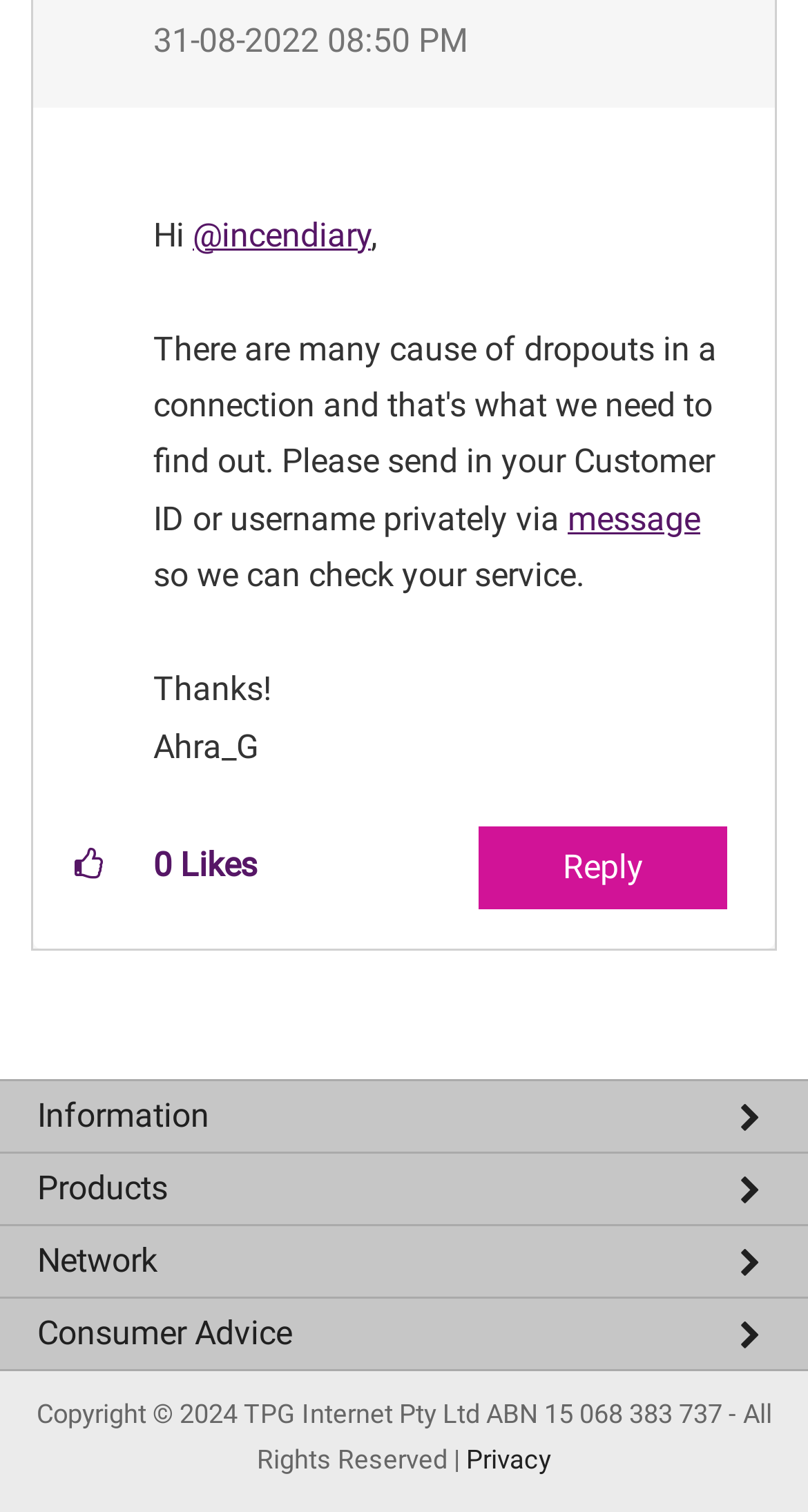What is the purpose of the button?
Look at the screenshot and give a one-word or phrase answer.

Give kudos to this post